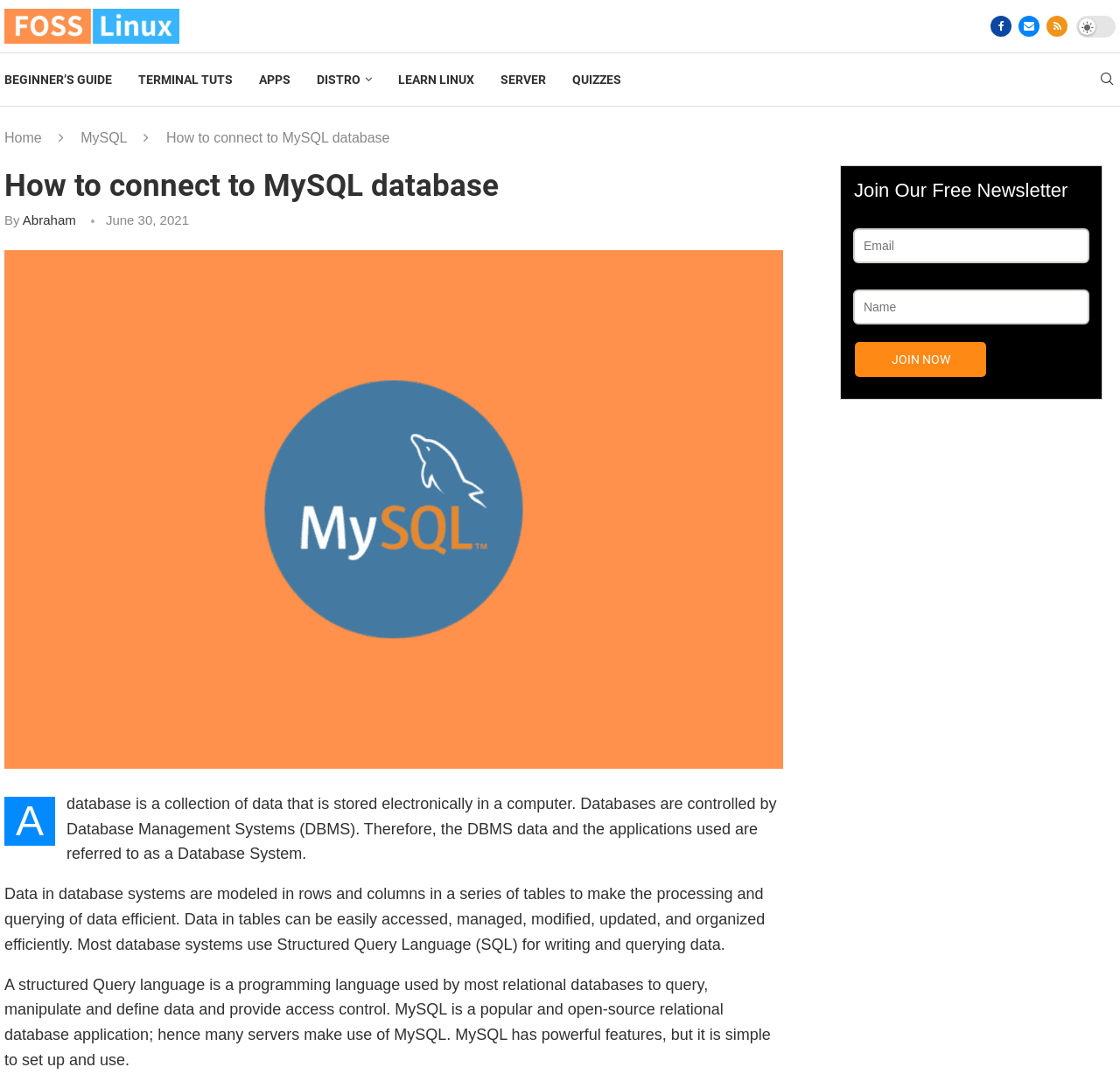Find the bounding box coordinates for the HTML element specified by: "name="SIGNUP_SUBMIT_BUTTON" value="Join Now"".

[0.764, 0.315, 0.881, 0.347]